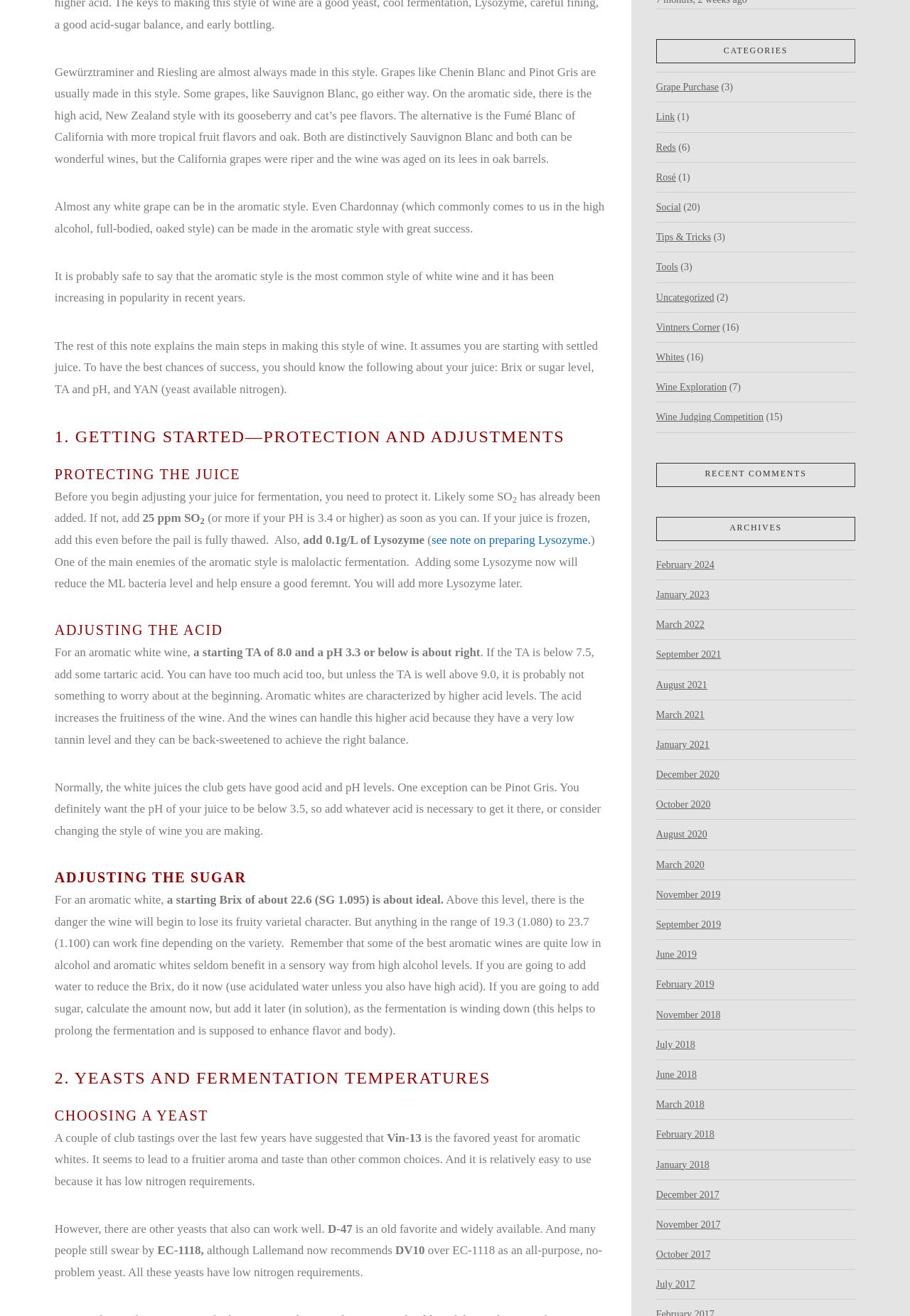Find the bounding box coordinates of the clickable area that will achieve the following instruction: "Explore the 'February 2024' archive".

[0.721, 0.418, 0.785, 0.44]